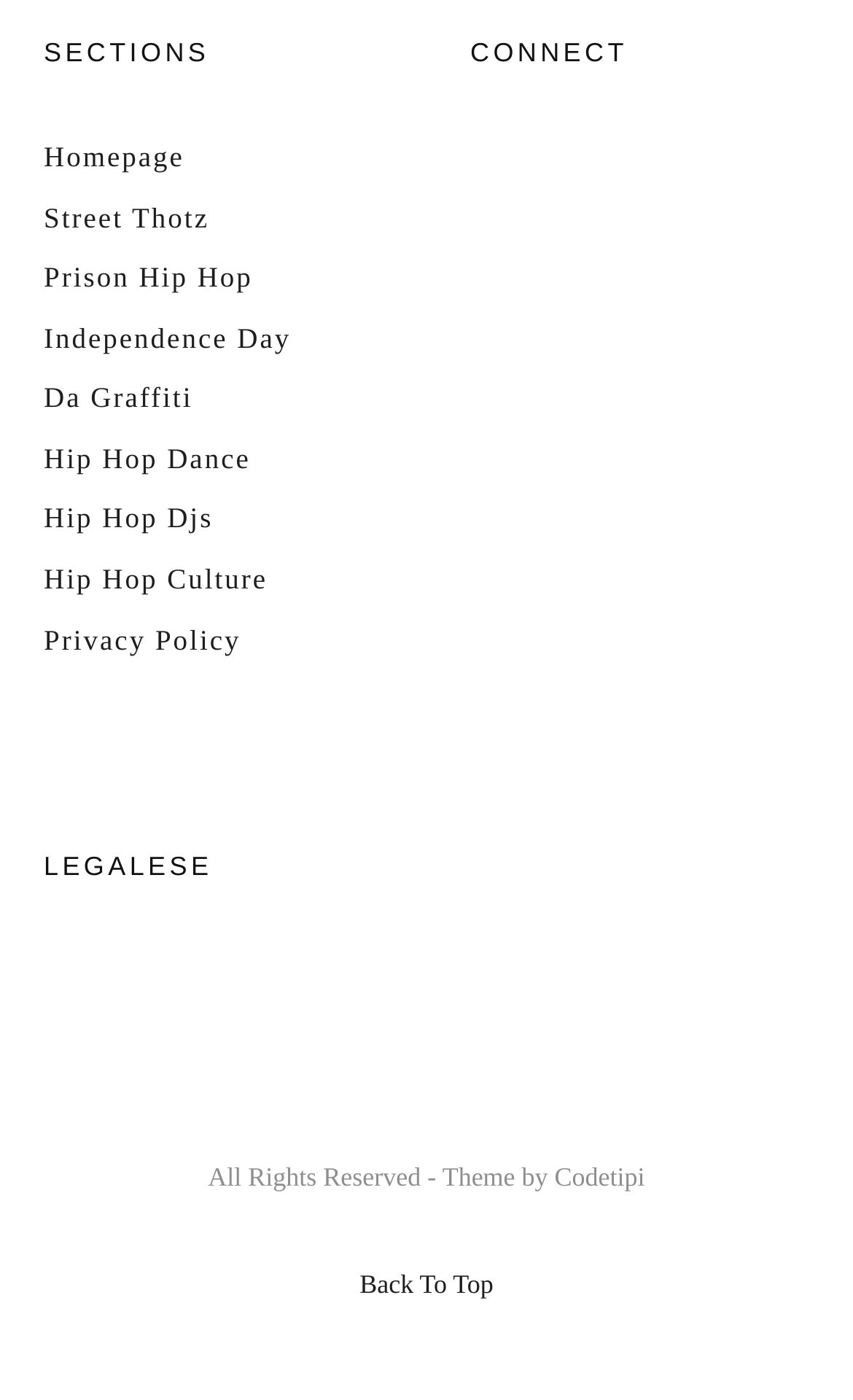Determine the bounding box coordinates of the clickable element to achieve the following action: 'check Hip Hop Culture'. Provide the coordinates as four float values between 0 and 1, formatted as [left, top, right, bottom].

[0.051, 0.402, 0.314, 0.425]